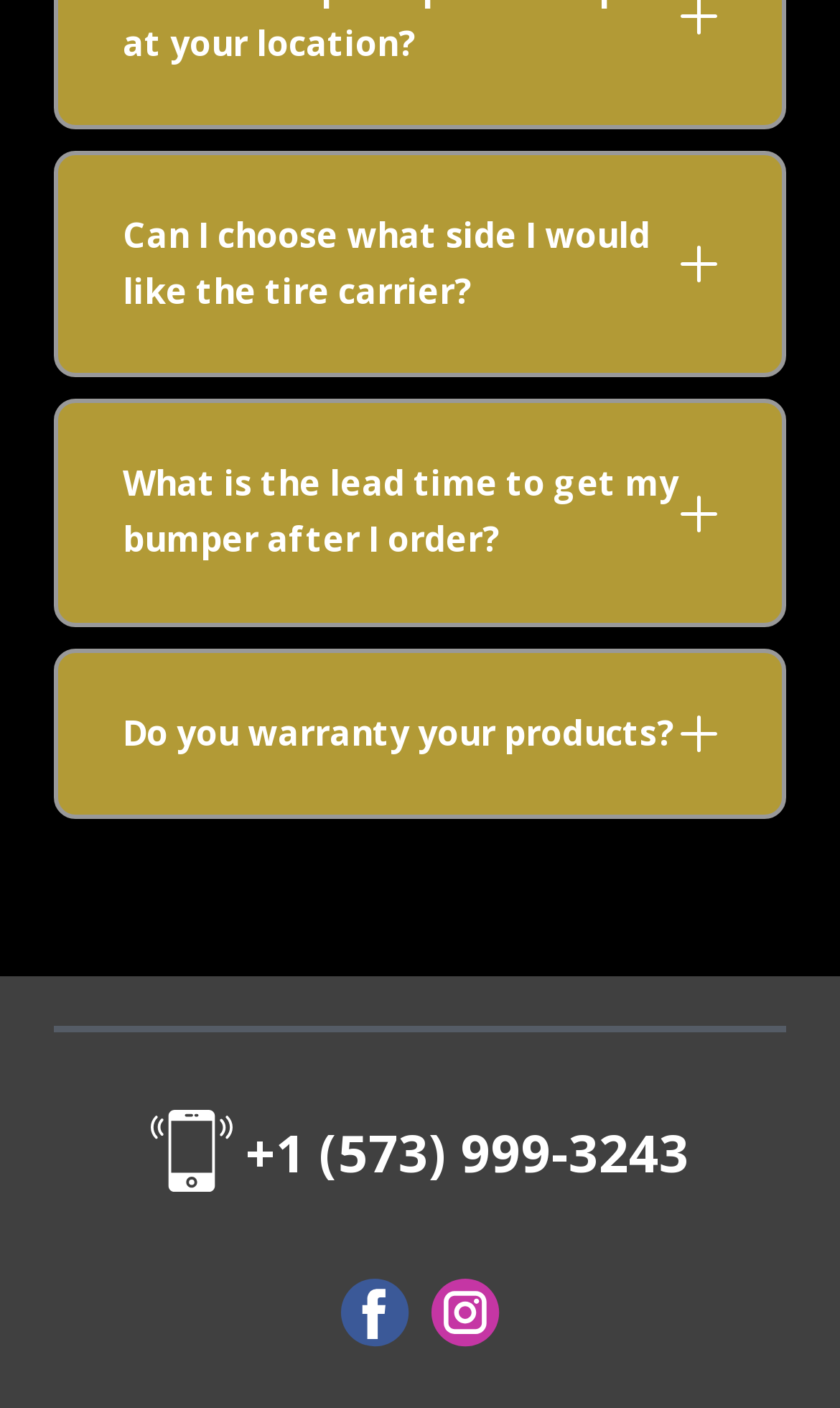Predict the bounding box of the UI element based on the description: "title="instagram"". The coordinates should be four float numbers between 0 and 1, formatted as [left, top, right, bottom].

[0.513, 0.908, 0.595, 0.957]